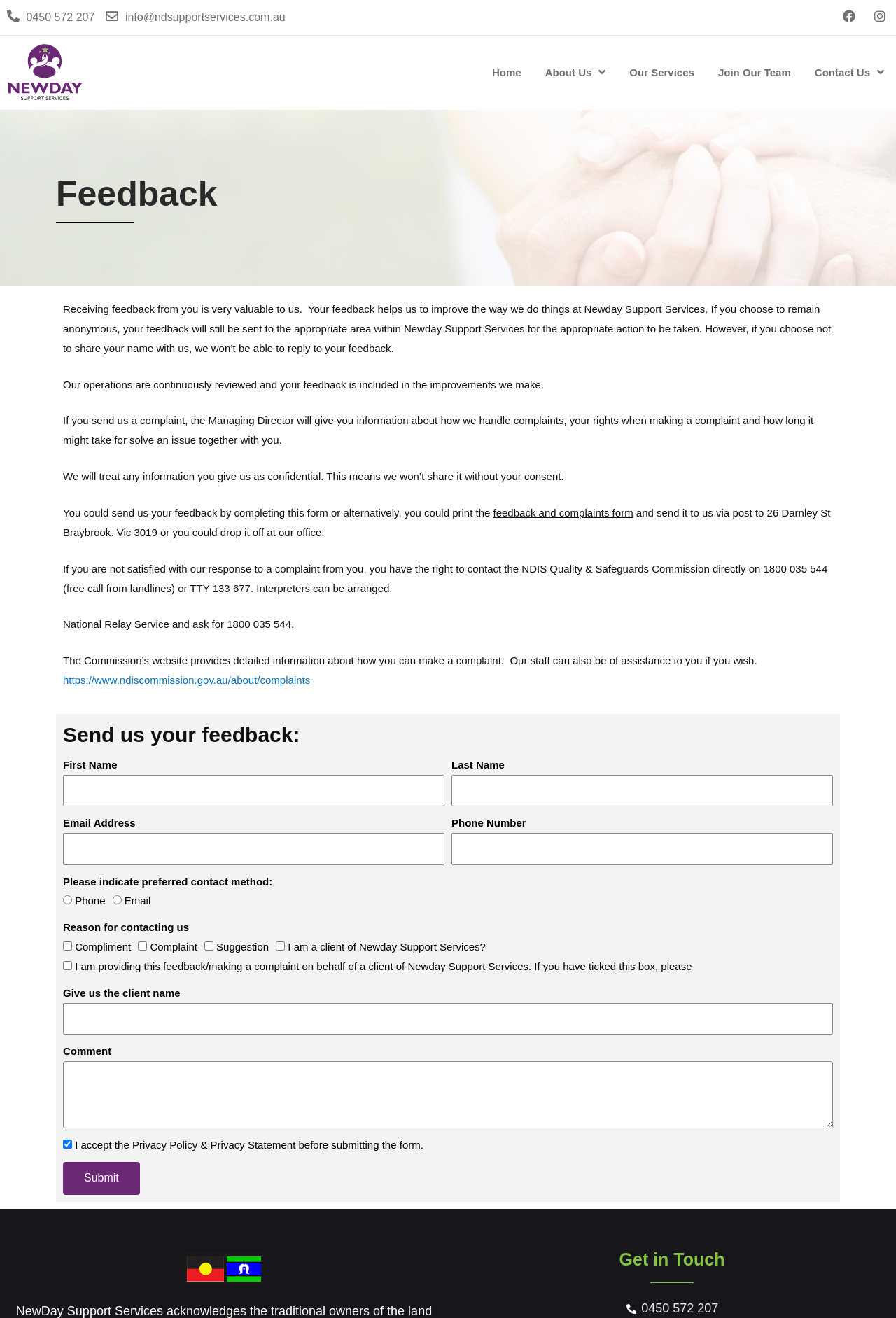Based on the element description Home, identify the bounding box of the UI element in the given webpage screenshot. The coordinates should be in the format (top-left x, top-left y, bottom-right x, bottom-right y) and must be between 0 and 1.

[0.536, 0.028, 0.595, 0.082]